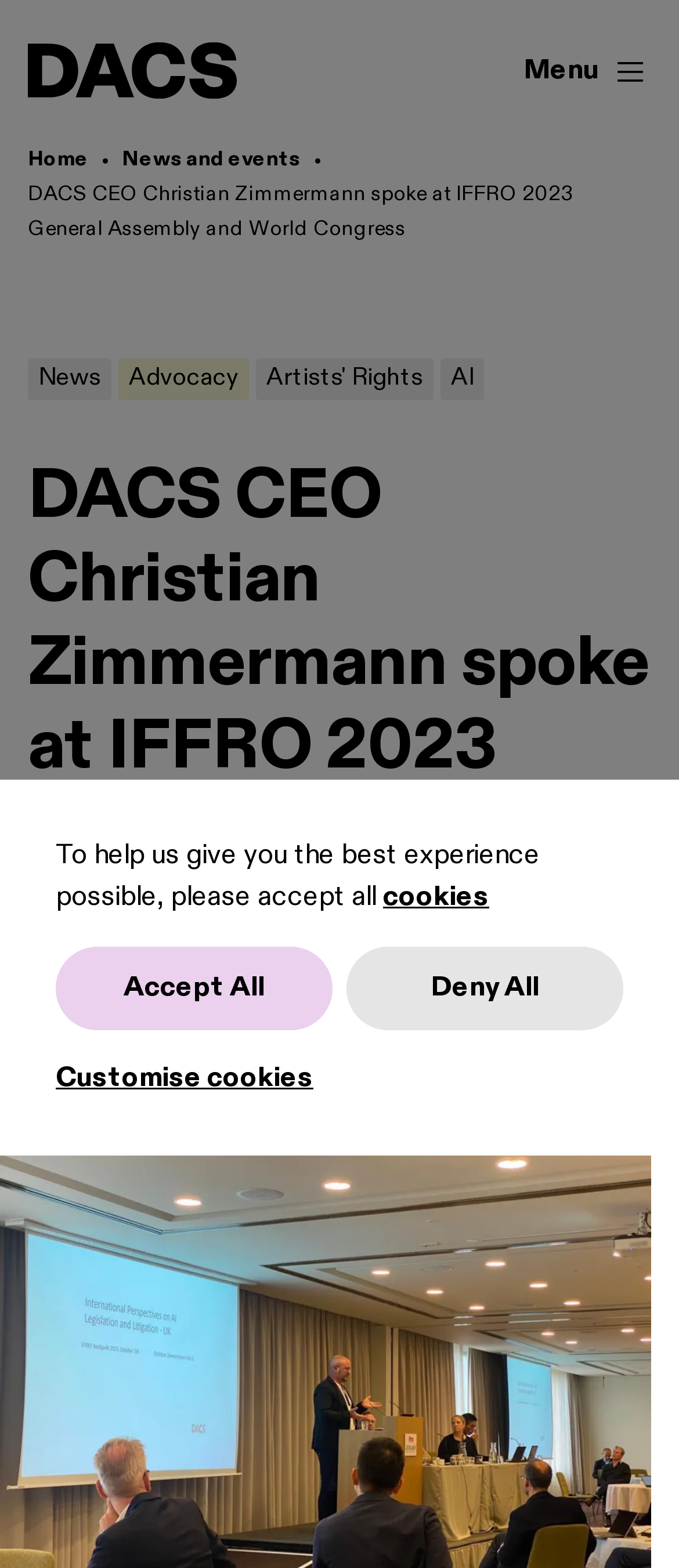Illustrate the webpage thoroughly, mentioning all important details.

The webpage appears to be an article or news page from the DACS website, with a focus on the CEO's speech at the IFFRO 2023 General Assembly and World Congress. 

At the top of the page, there is a notification bar with a message asking users to accept cookies, accompanied by three buttons: "Accept All", "Deny All", and "Customise cookies". 

Below the notification bar, there are two main navigation elements: a "Homepage" link and a "Menu" button with an icon. 

The main content area is divided into two sections. On the left, there is a breadcrumb navigation menu with links to "Home", "News and events", and the current page, which is titled "DACS CEO Christian Zimmermann spoke at IFFRO 2023 General Assembly and World Congress". 

On the right, there are four links to different categories: "News", "Advocacy", "Artists' Rights", and "AI". These links are positioned vertically, with "News" at the top and "AI" at the bottom.